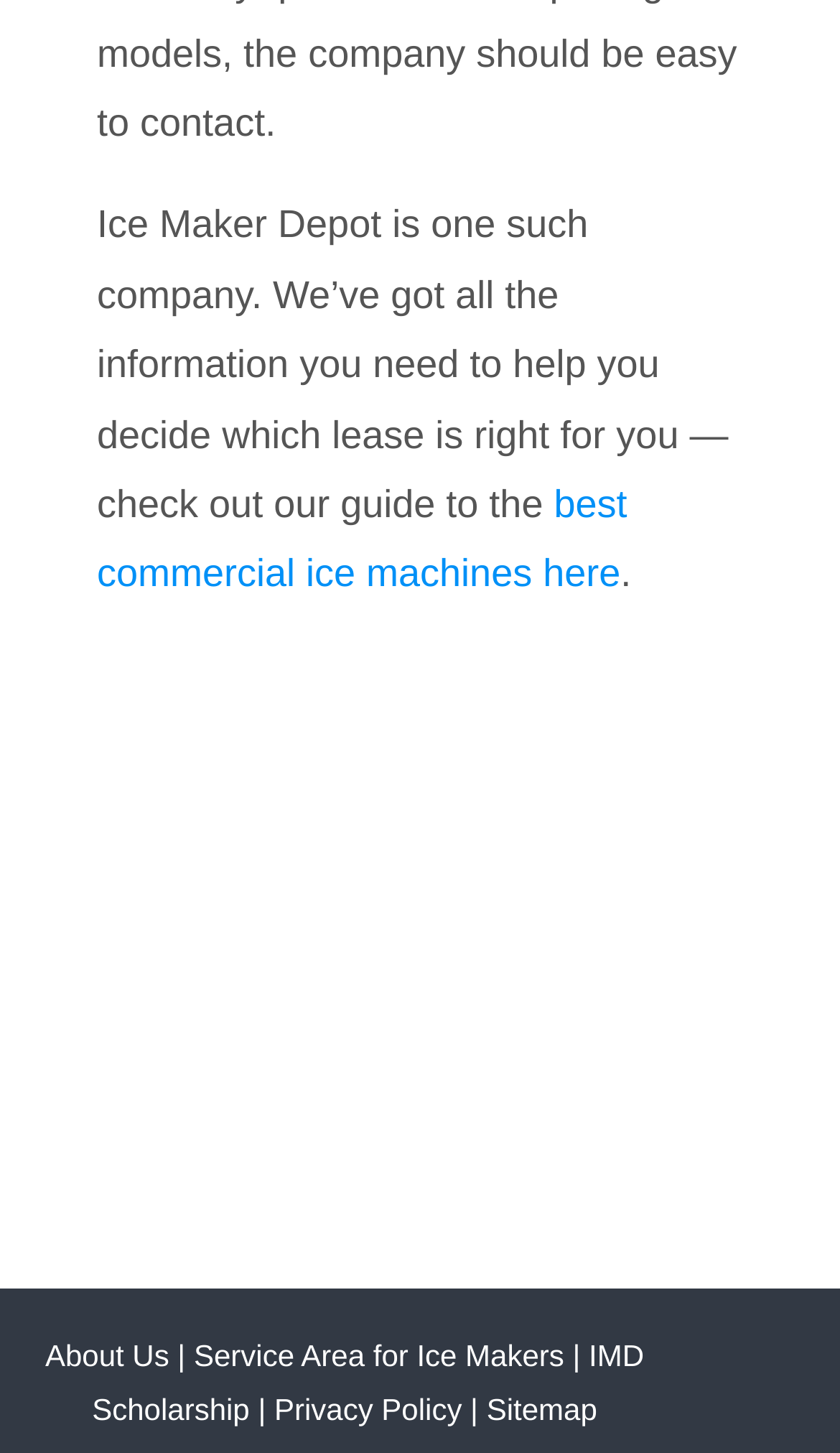Please answer the following query using a single word or phrase: 
What is the company's name?

Ice Maker Depot